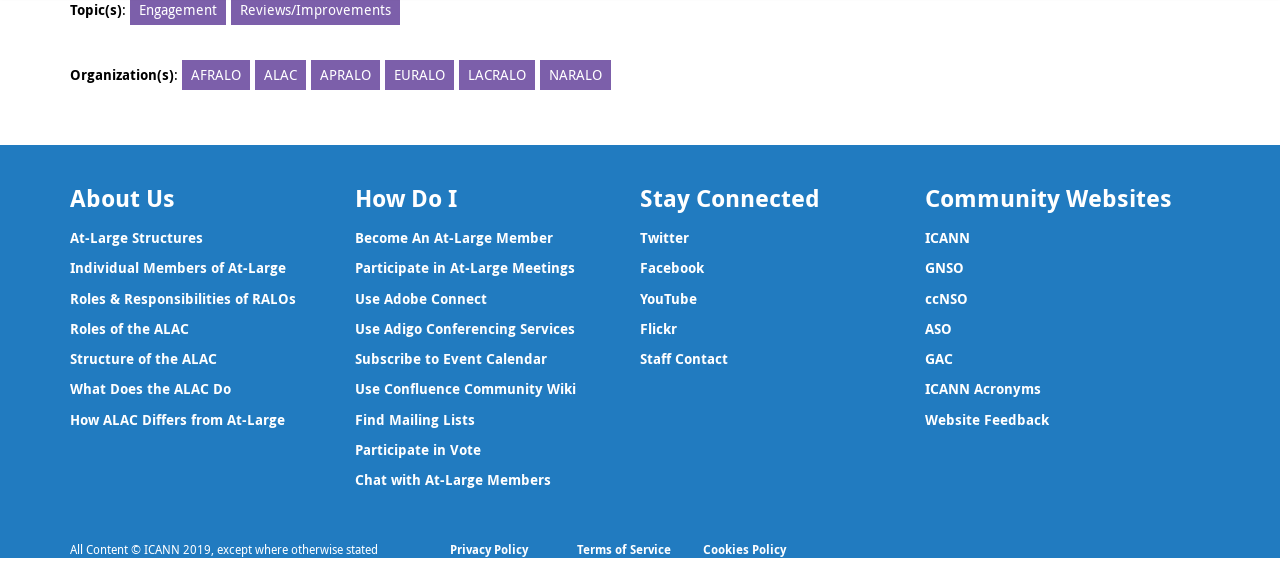Given the following UI element description: "Find Mailing Lists", find the bounding box coordinates in the webpage screenshot.

[0.277, 0.721, 0.371, 0.755]